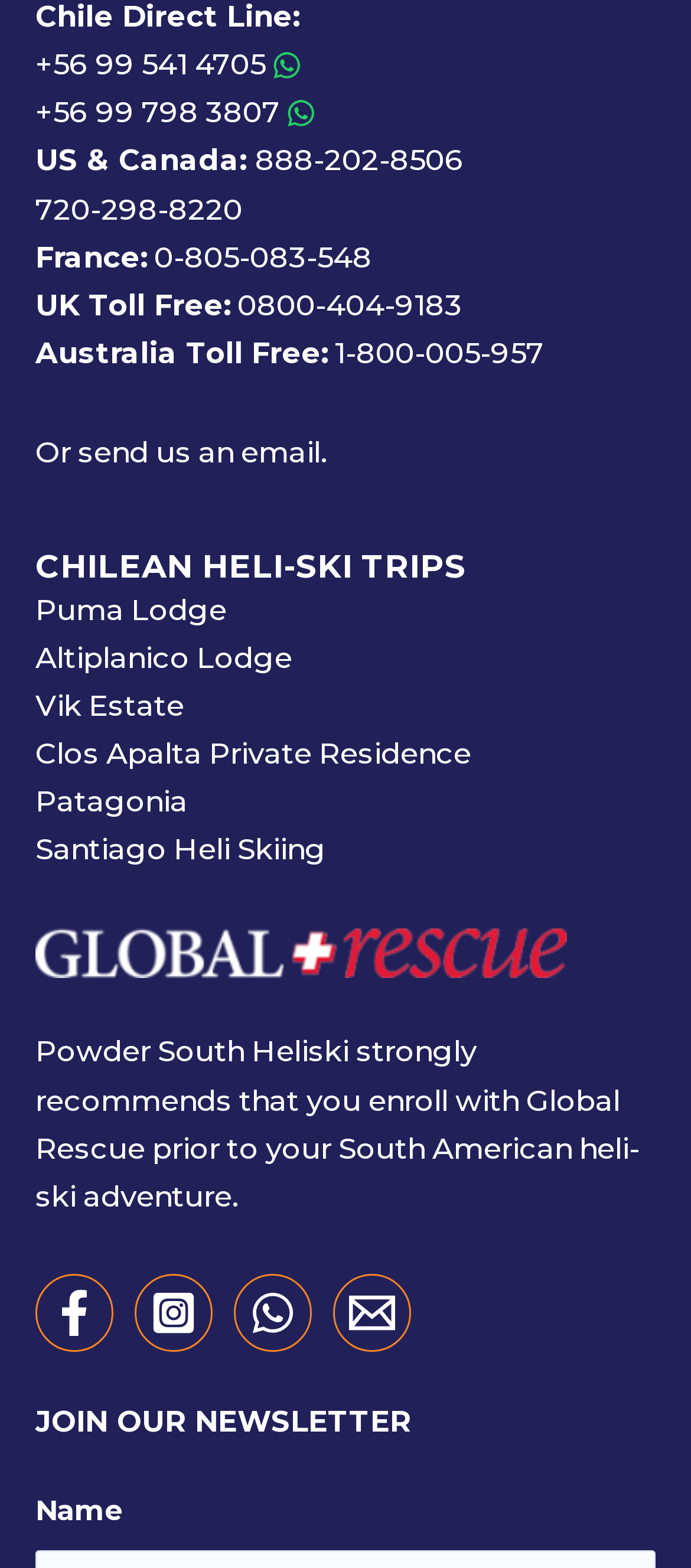Provide the bounding box coordinates for the specified HTML element described in this description: "Puma Lodge". The coordinates should be four float numbers ranging from 0 to 1, in the format [left, top, right, bottom].

[0.0, 0.373, 0.379, 0.404]